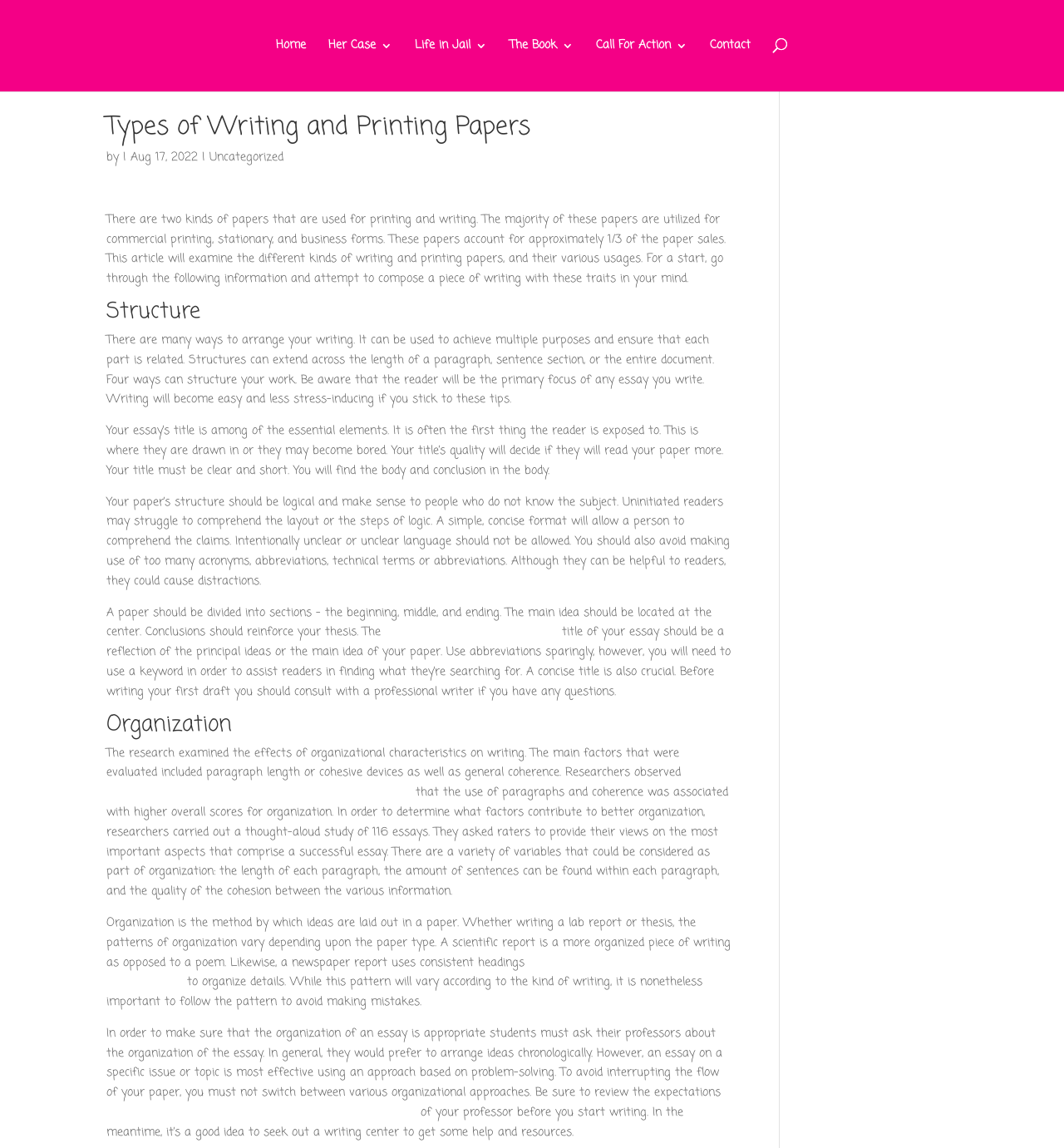Why is it important to follow a pattern in organization?
From the image, respond with a single word or phrase.

To avoid mistakes